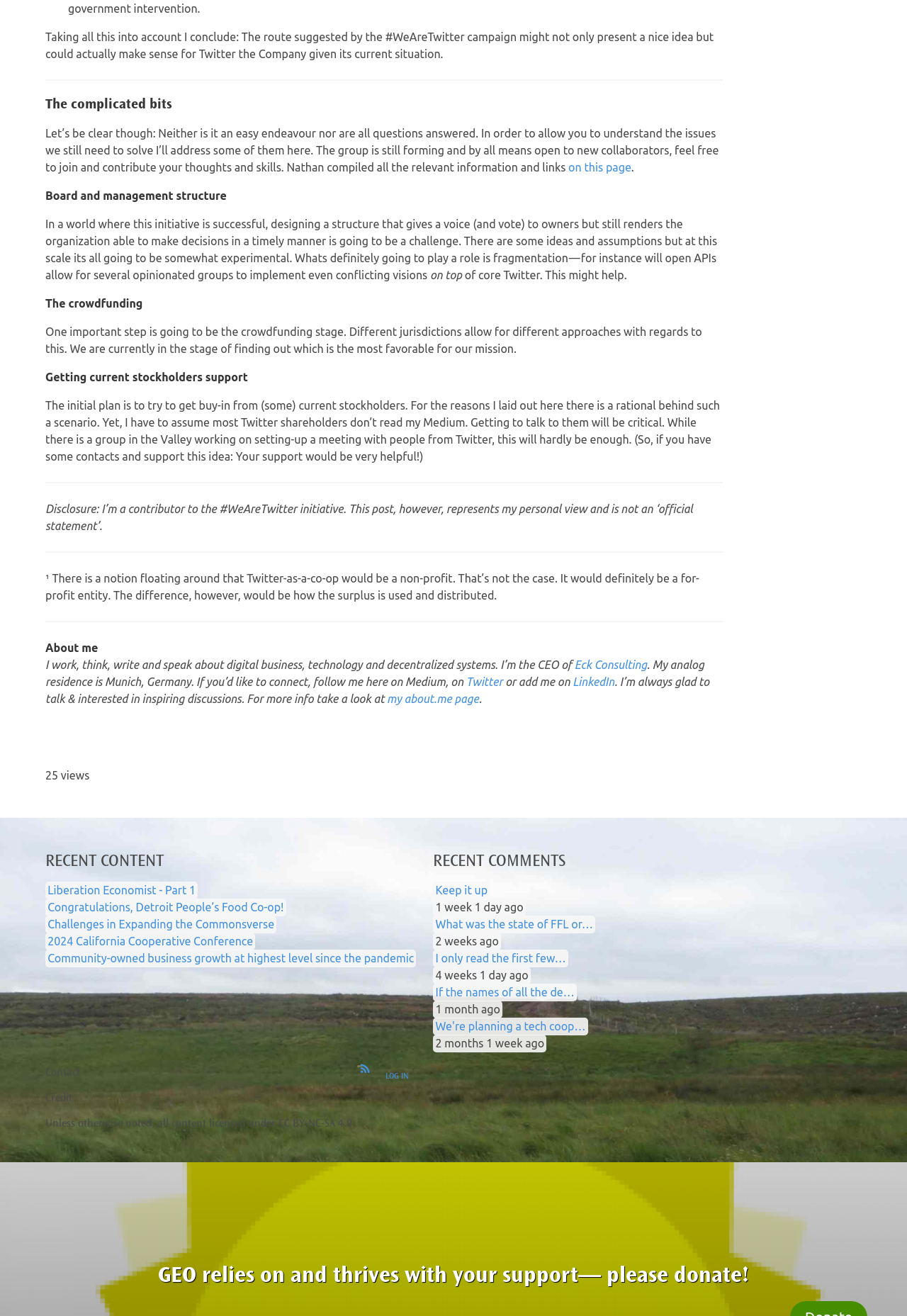Answer the following in one word or a short phrase: 
How many recent comments are listed?

5